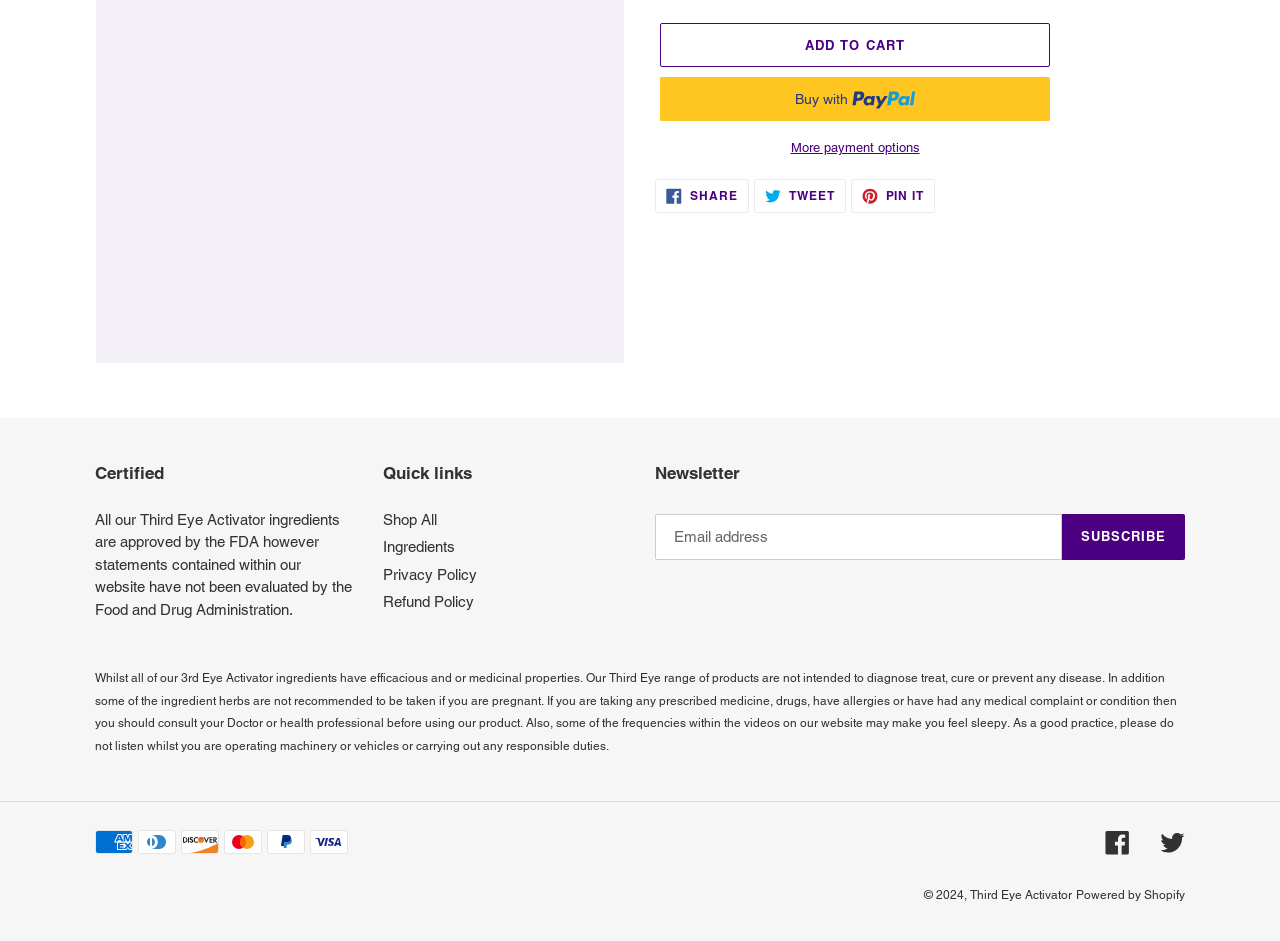Please reply to the following question with a single word or a short phrase:
What payment methods are accepted on this website?

Multiple payment methods